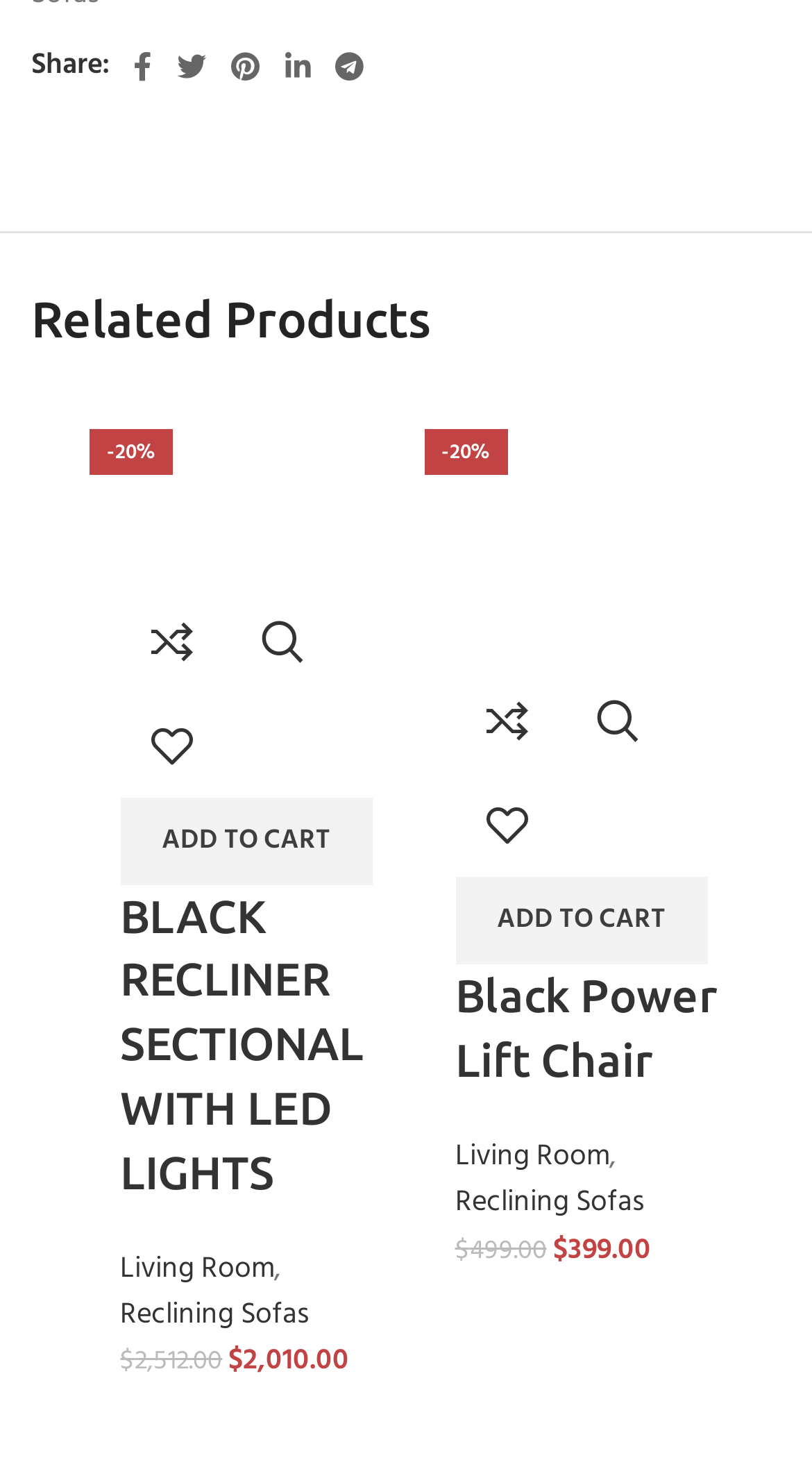Please determine the bounding box coordinates of the element to click in order to execute the following instruction: "View product details of Black Power Lift Chair". The coordinates should be four float numbers between 0 and 1, specified as [left, top, right, bottom].

[0.56, 0.657, 0.883, 0.735]